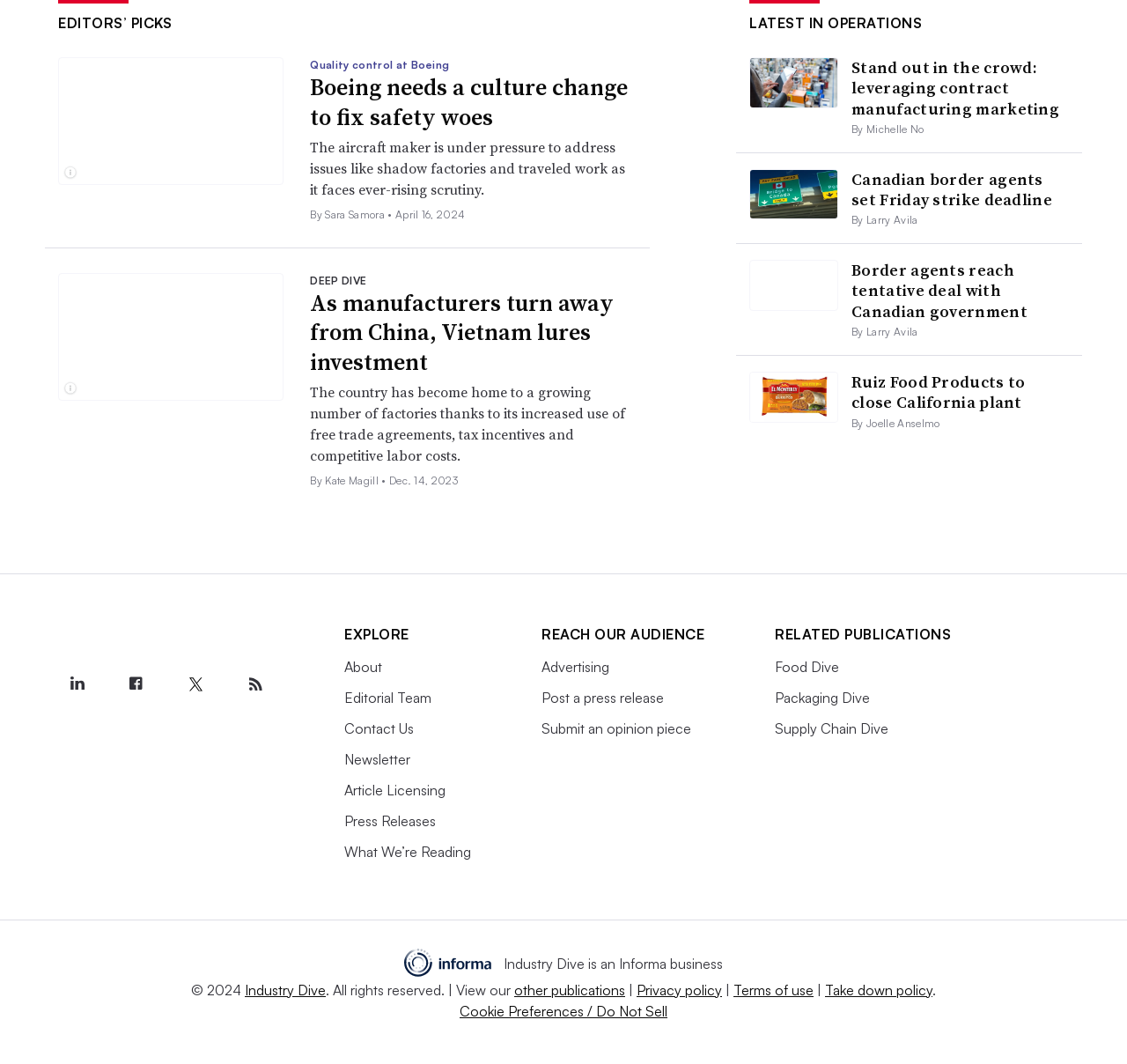Answer the question using only one word or a concise phrase: What is the title of the first article?

Boeing needs a culture change to fix safety woes